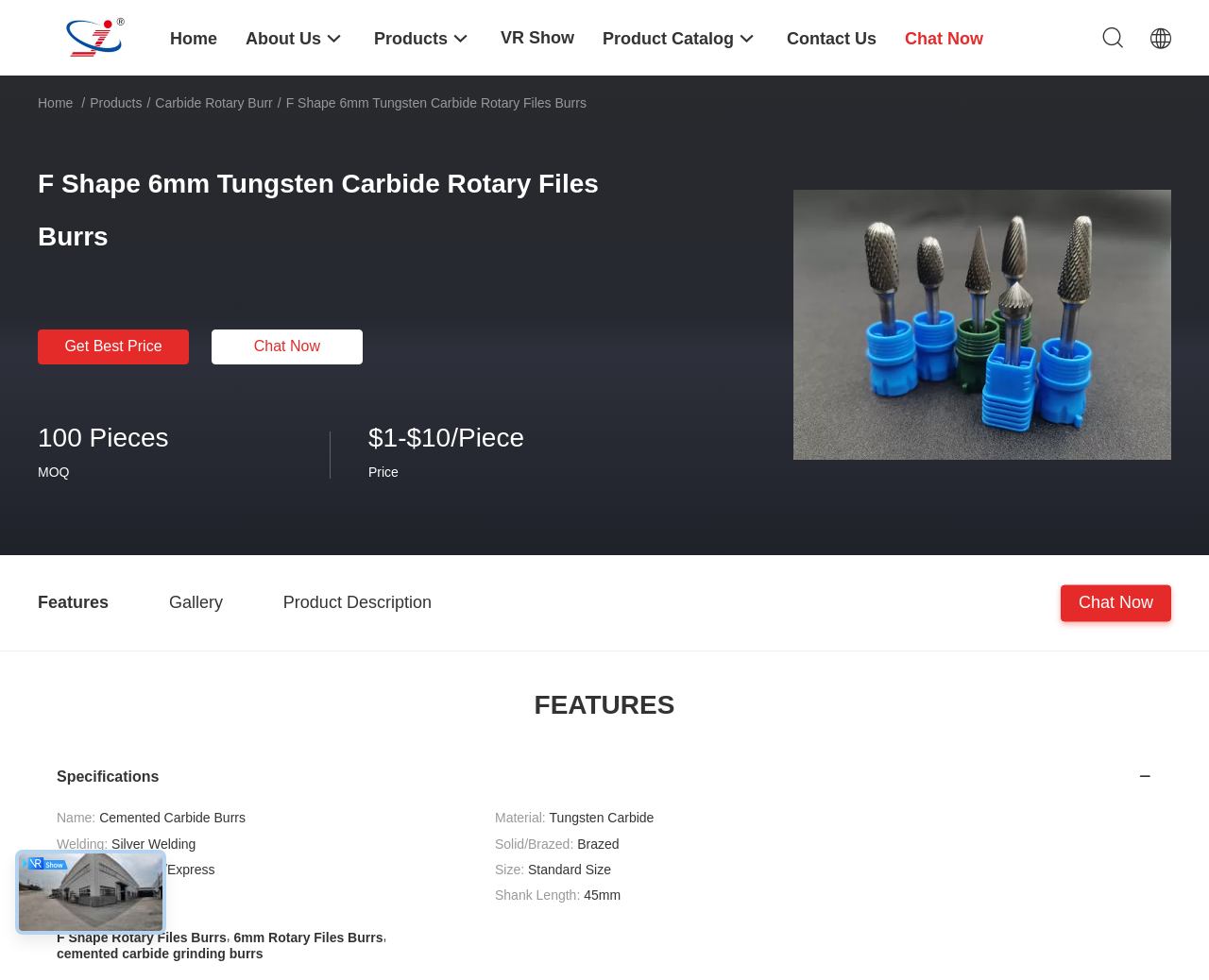Answer the question using only one word or a concise phrase: What is the shank length of the product?

45mm